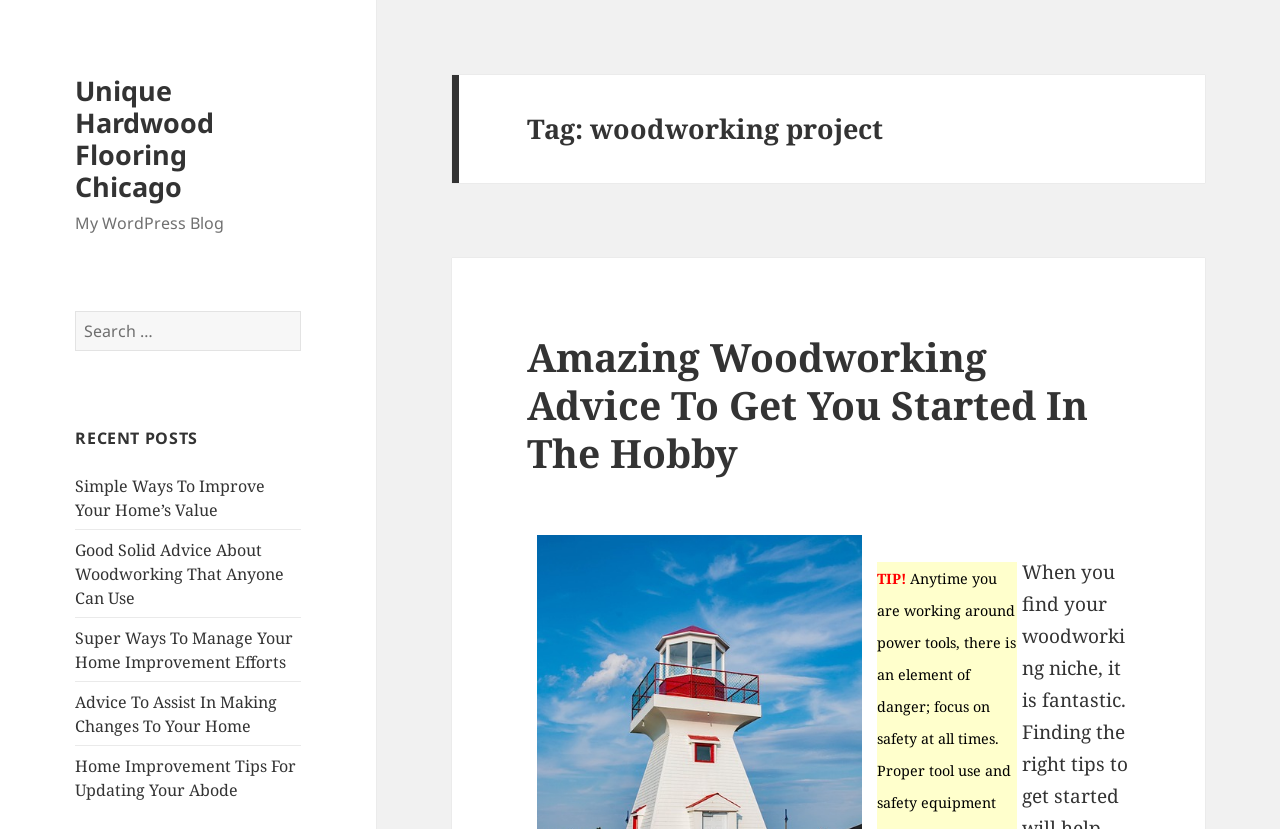Extract the bounding box coordinates for the described element: "Unique Hardwood Flooring Chicago". The coordinates should be represented as four float numbers between 0 and 1: [left, top, right, bottom].

[0.059, 0.087, 0.167, 0.248]